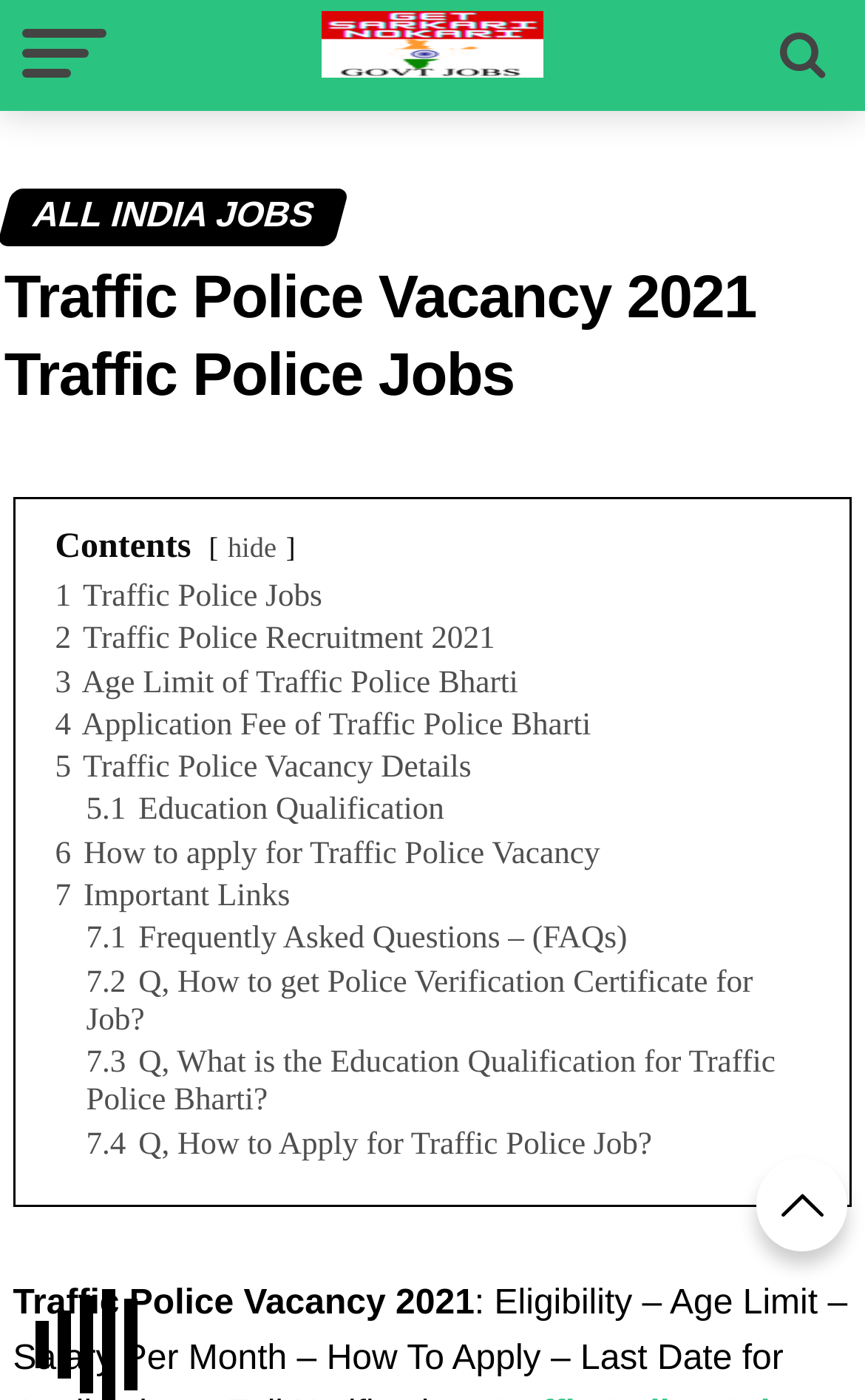Use a single word or phrase to respond to the question:
What is the purpose of the 'Frequently Asked Questions – (FAQs)' section?

To answer common queries